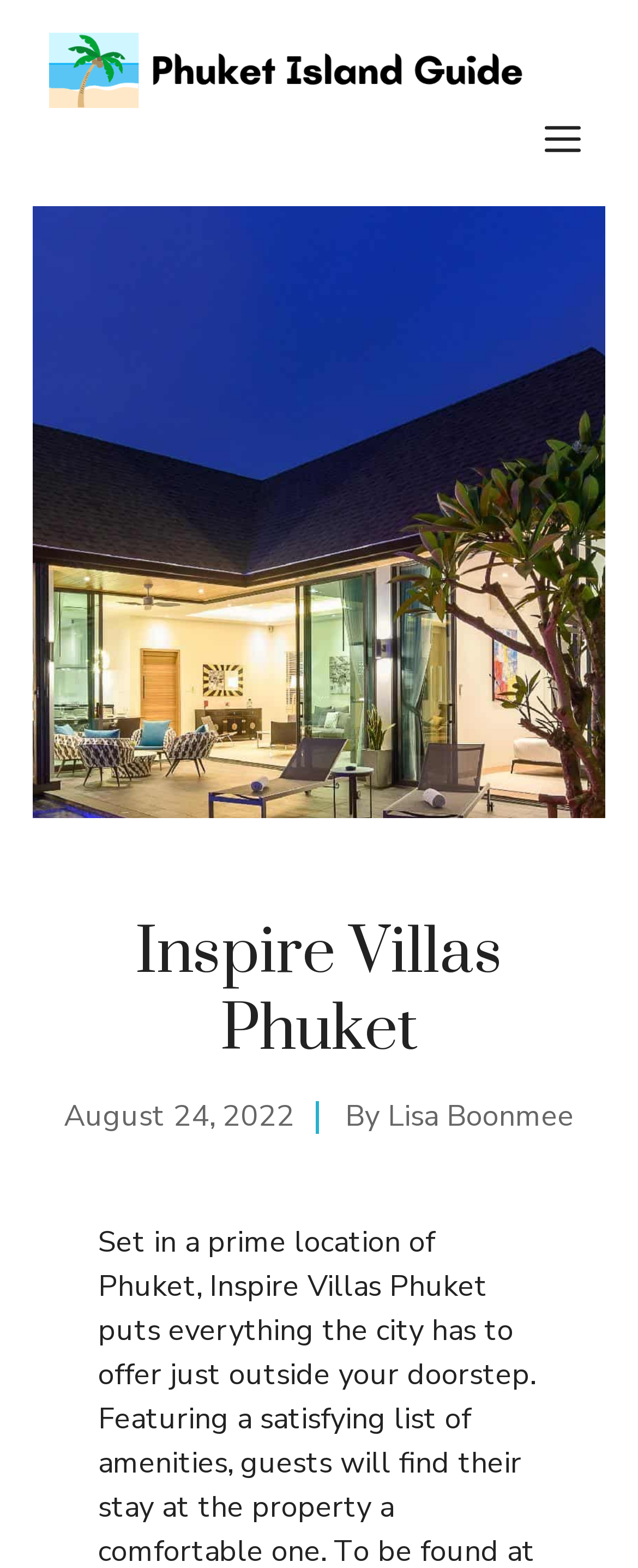Reply to the question below using a single word or brief phrase:
What is the date of the article?

August 24, 2022